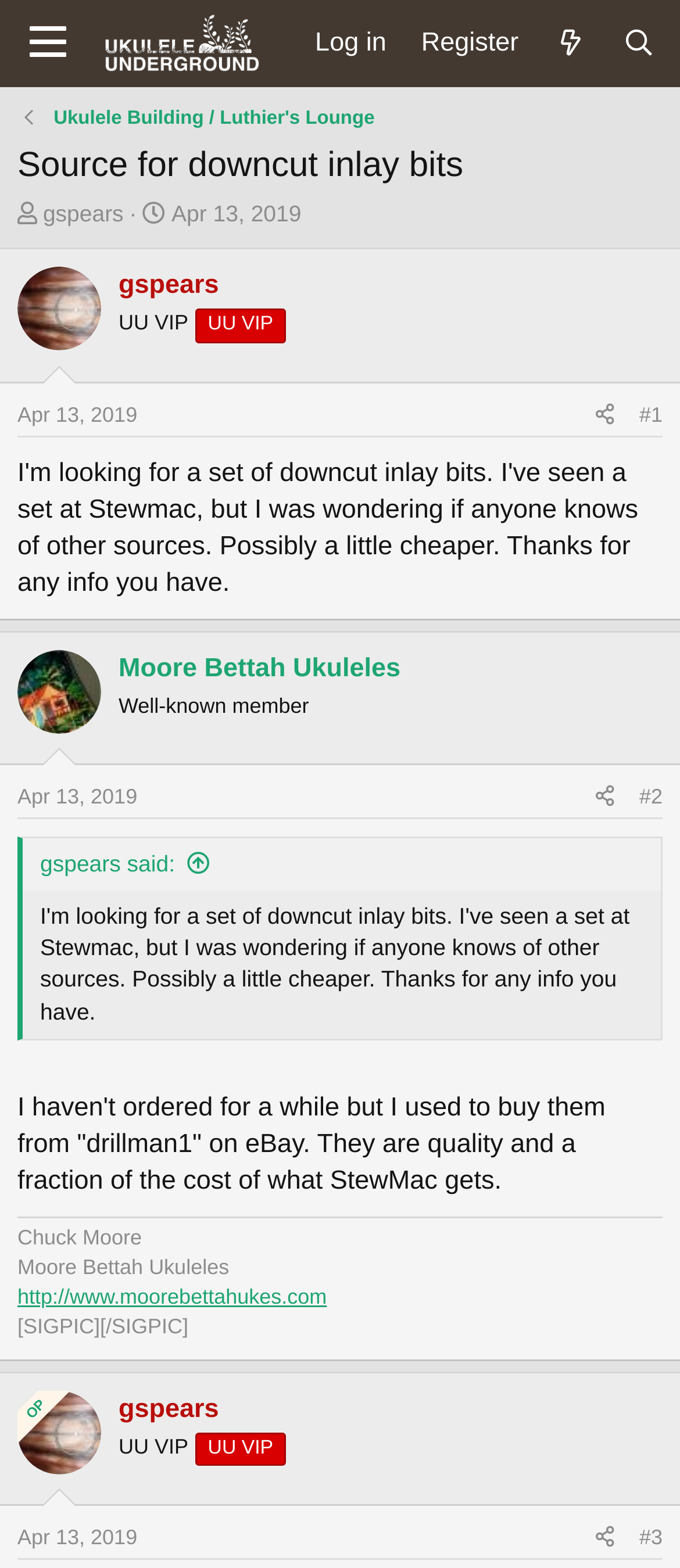Locate the bounding box coordinates of the clickable region to complete the following instruction: "Share the post by gspears."

[0.858, 0.252, 0.922, 0.277]